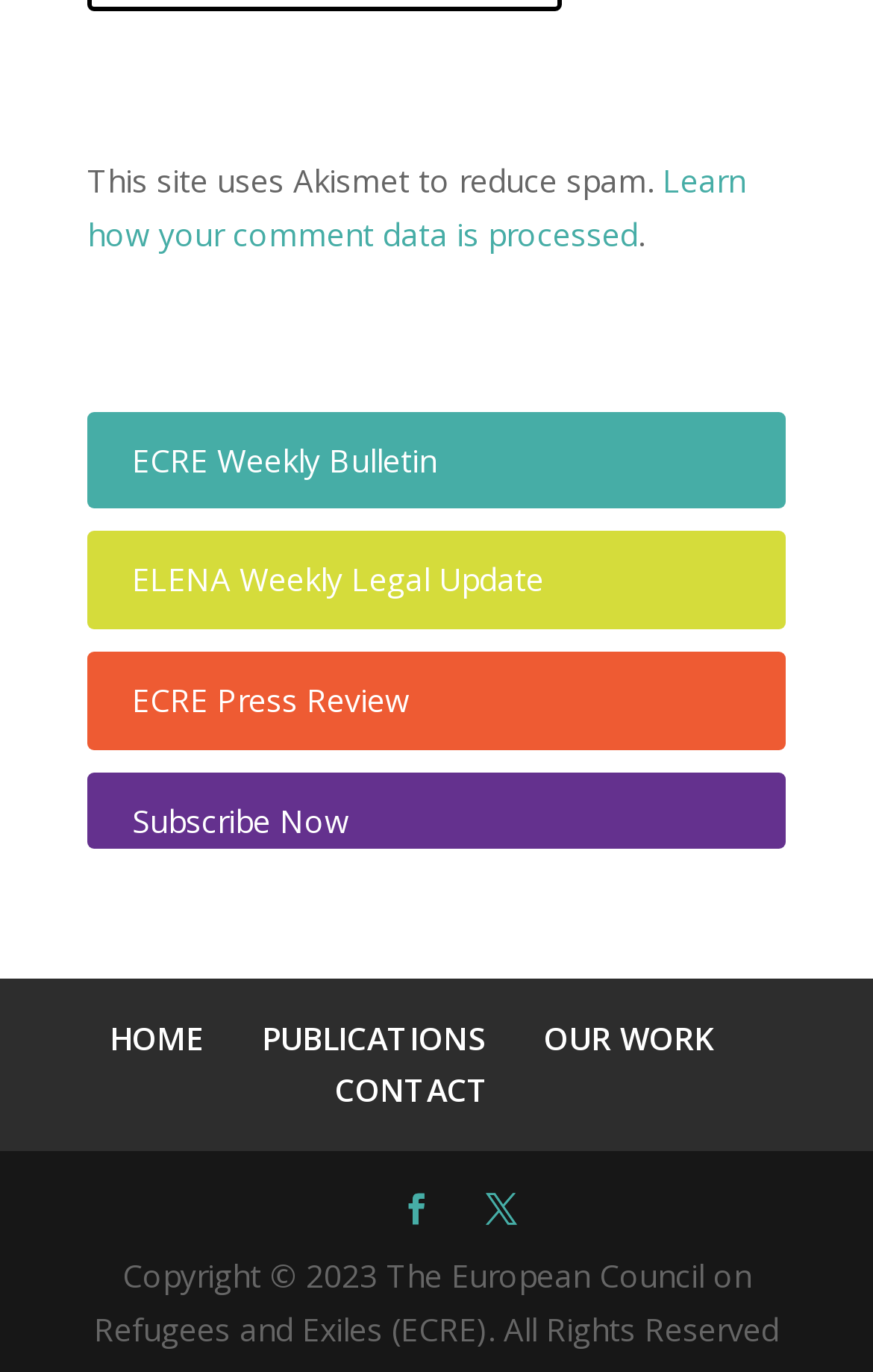How many links are in the navigation menu?
Using the details shown in the screenshot, provide a comprehensive answer to the question.

I counted the number of links in the navigation menu, which are 'HOME', 'PUBLICATIONS', 'OUR WORK', and 'CONTACT', and found that there are 4 links.